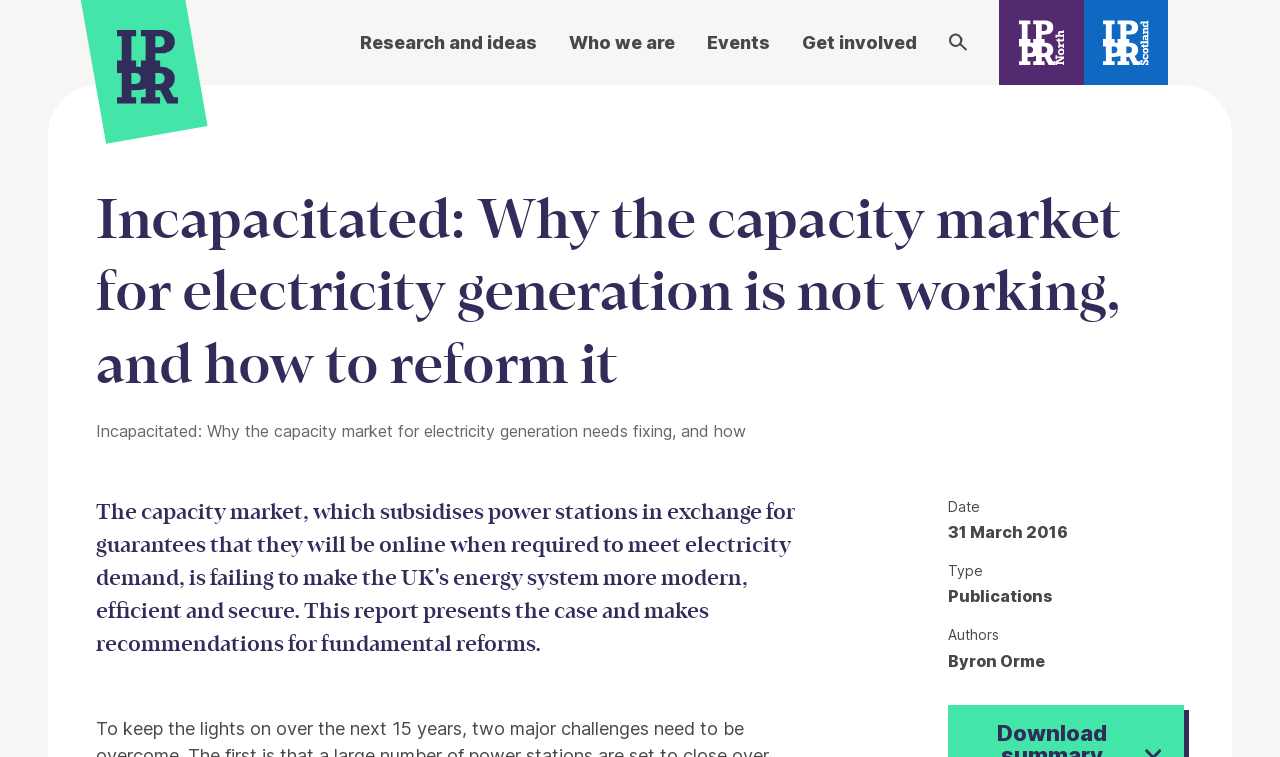What are the different sections of the webpage?
Please answer the question as detailed as possible based on the image.

The different sections of the webpage can be found in the top navigation bar. The sections are listed horizontally, and they include 'Research and ideas', 'Who we are', 'Events', 'Get involved', and 'Search'.